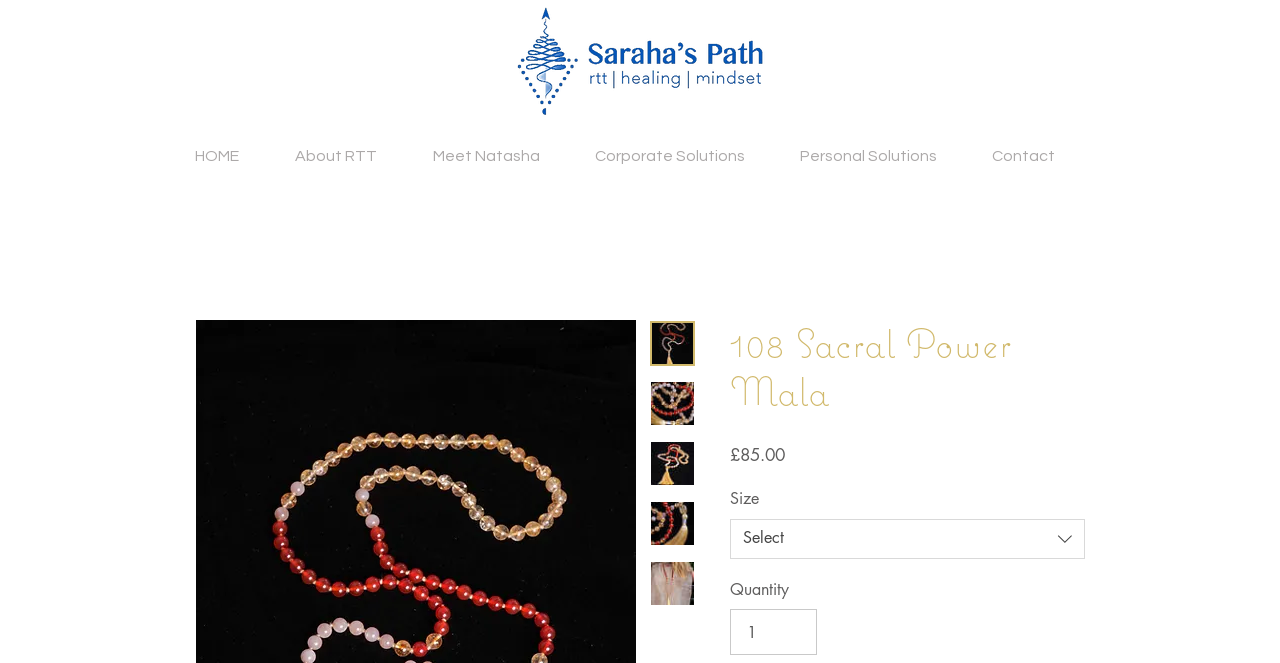Identify the bounding box coordinates of the specific part of the webpage to click to complete this instruction: "Click the logo".

[0.404, 0.0, 0.604, 0.186]